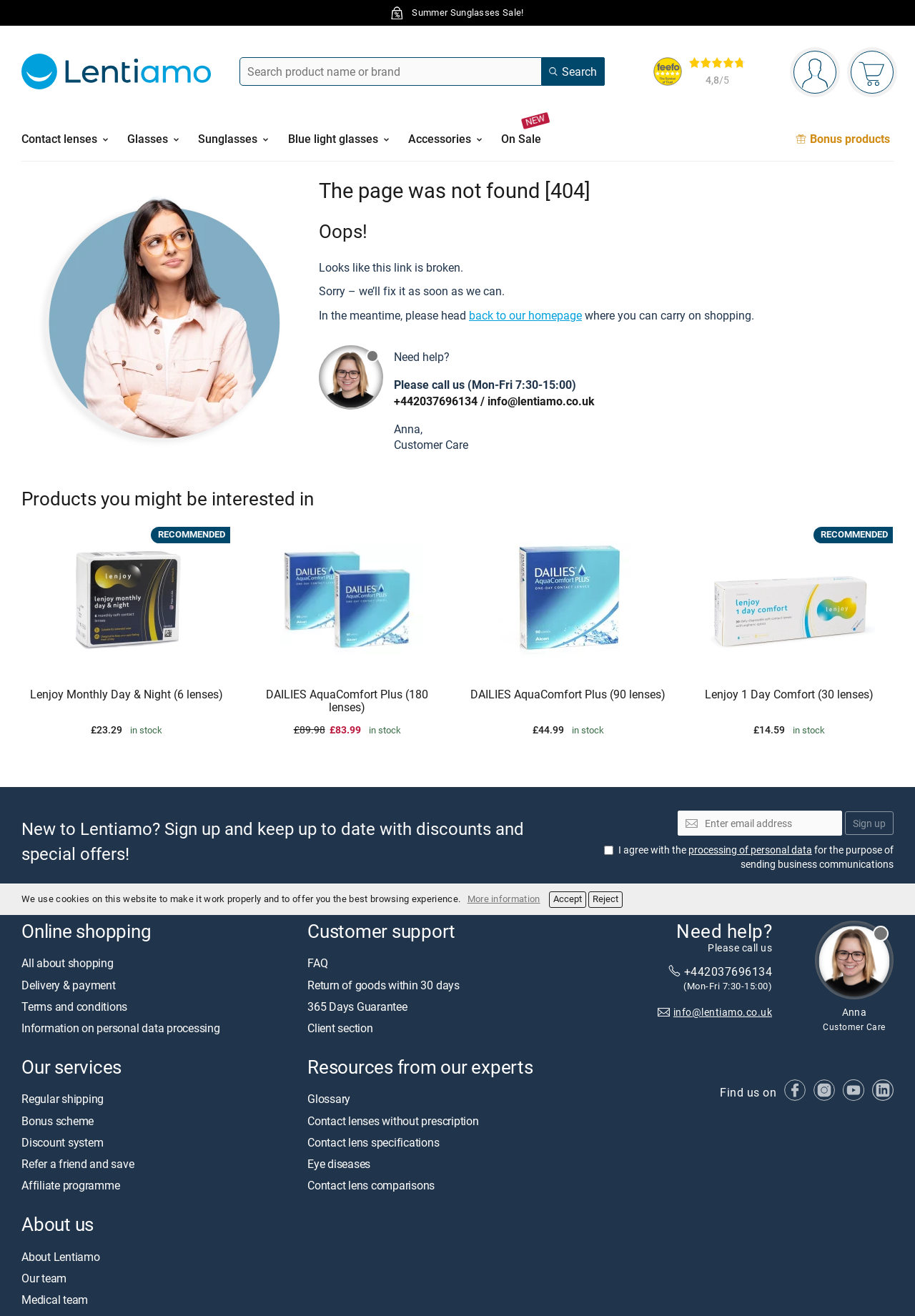Please identify the bounding box coordinates of the area that needs to be clicked to follow this instruction: "Sign up for discounts and special offers".

[0.923, 0.617, 0.977, 0.635]